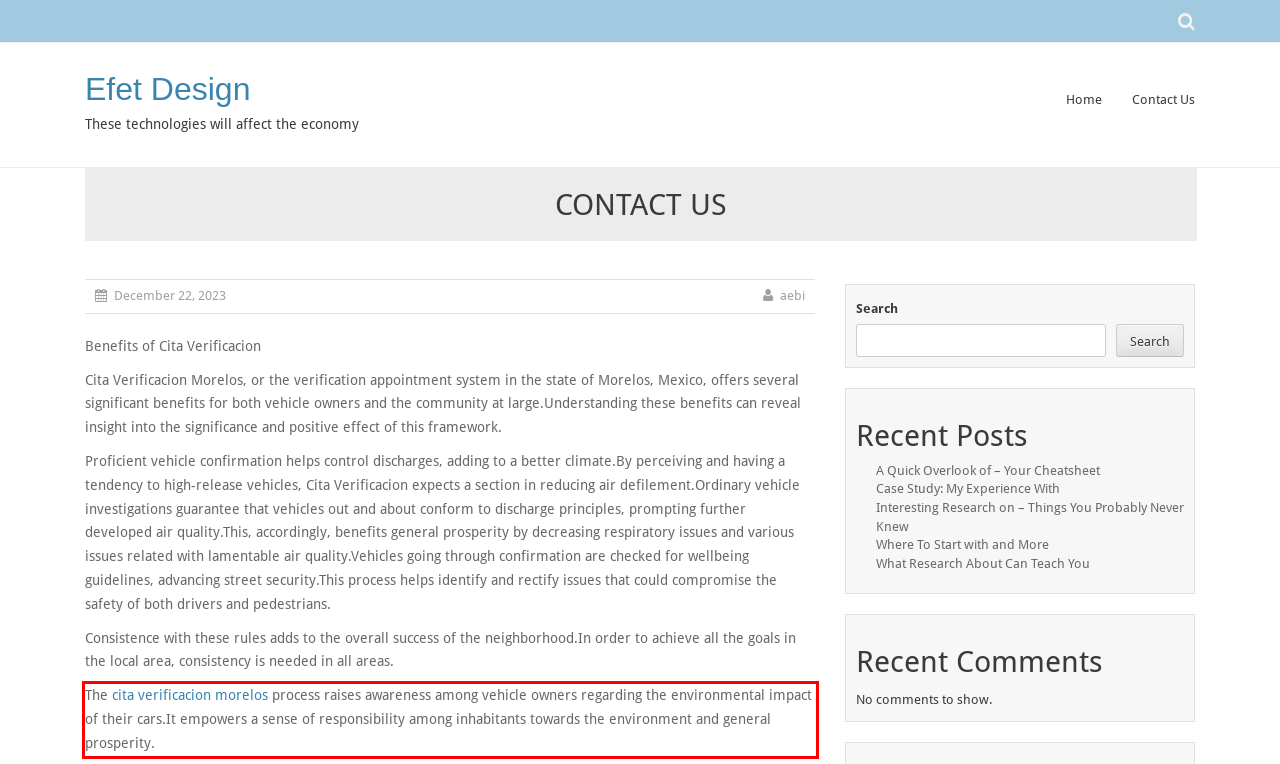Identify and transcribe the text content enclosed by the red bounding box in the given screenshot.

The cita verificacion morelos process raises awareness among vehicle owners regarding the environmental impact of their cars.It empowers a sense of responsibility among inhabitants towards the environment and general prosperity.